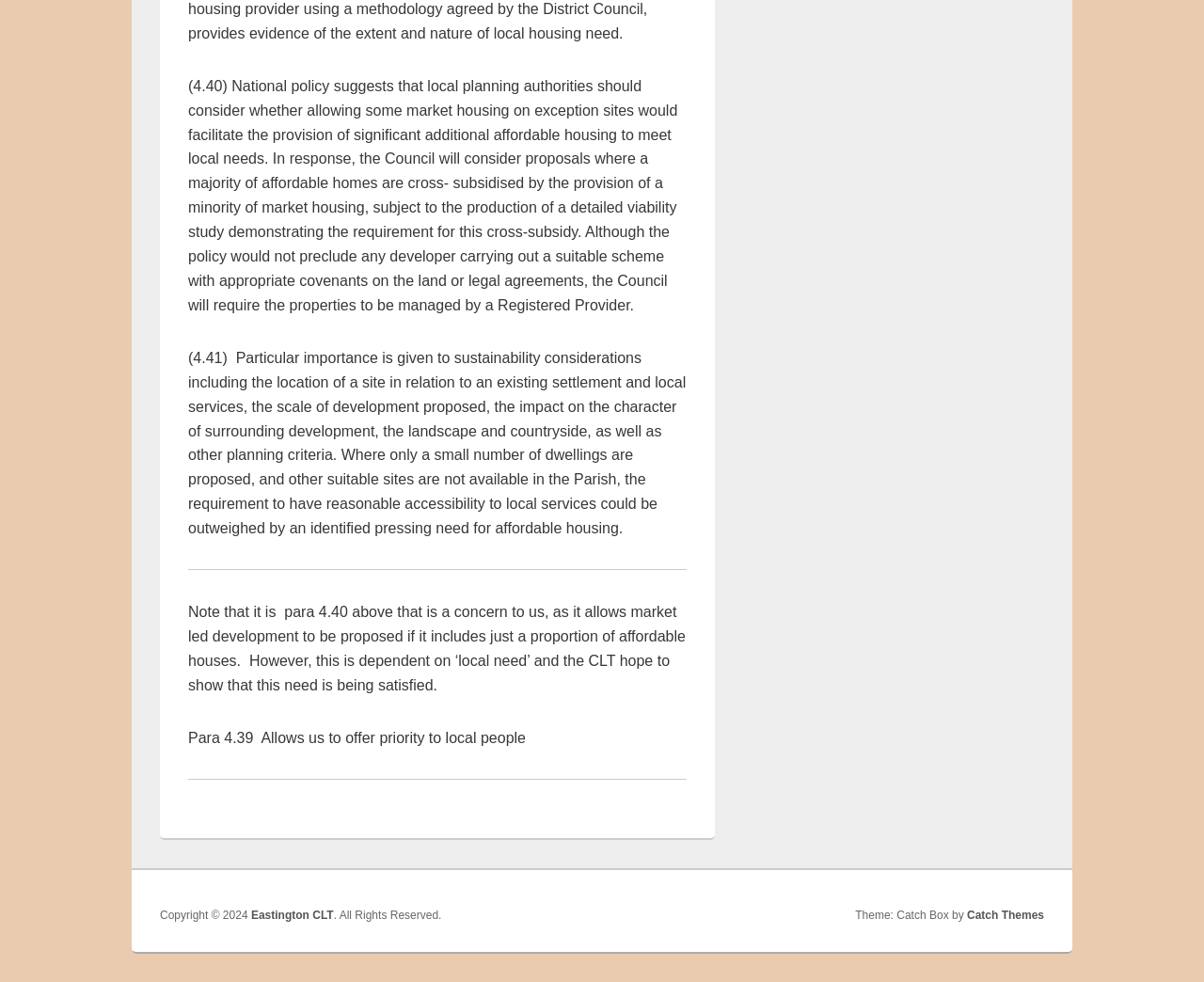Provide a brief response to the question below using one word or phrase:
What is the name of the organization mentioned in the text?

Eastington CLT